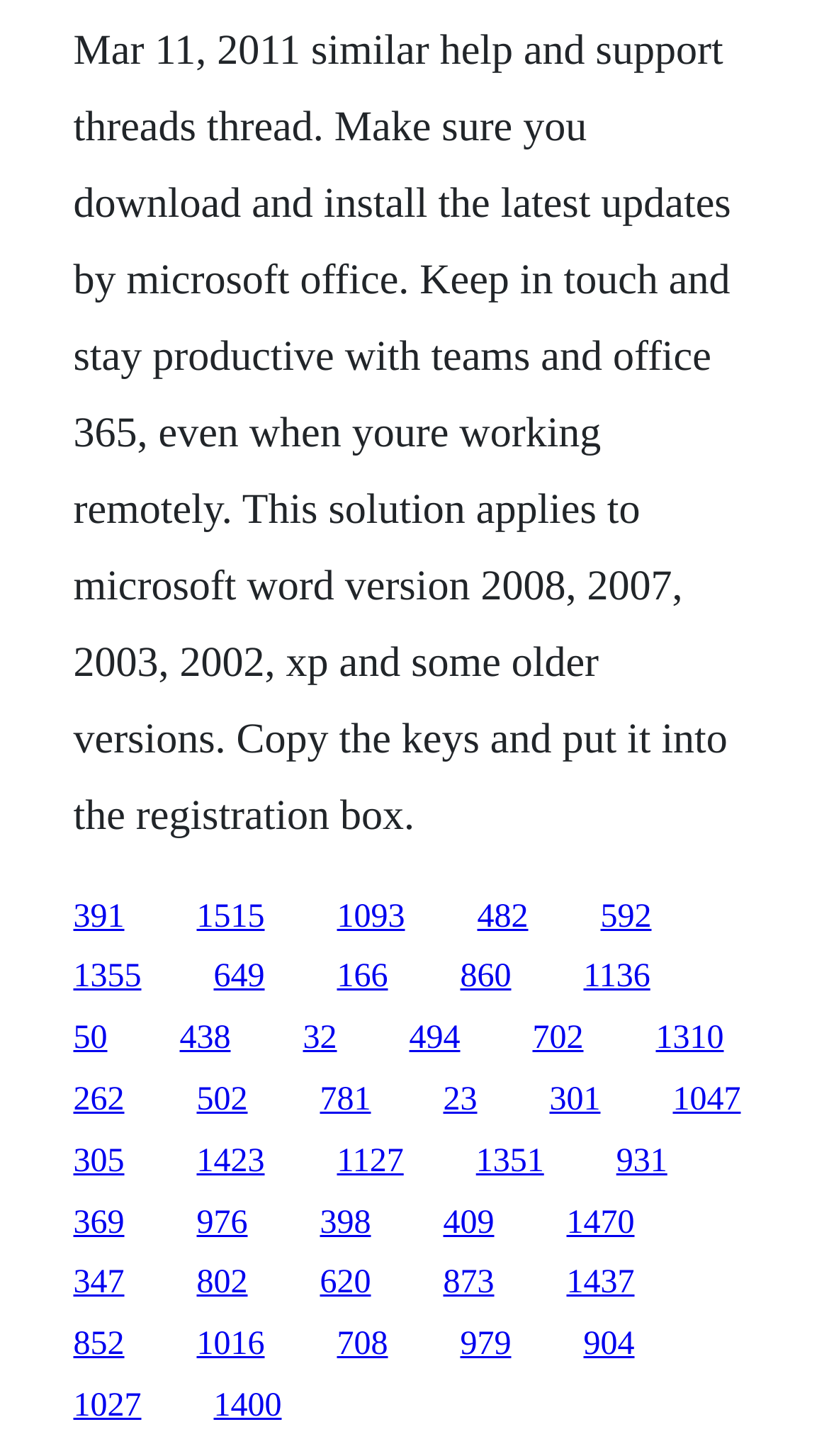What is the vertical position of the first link?
Please look at the screenshot and answer in one word or a short phrase.

0.617